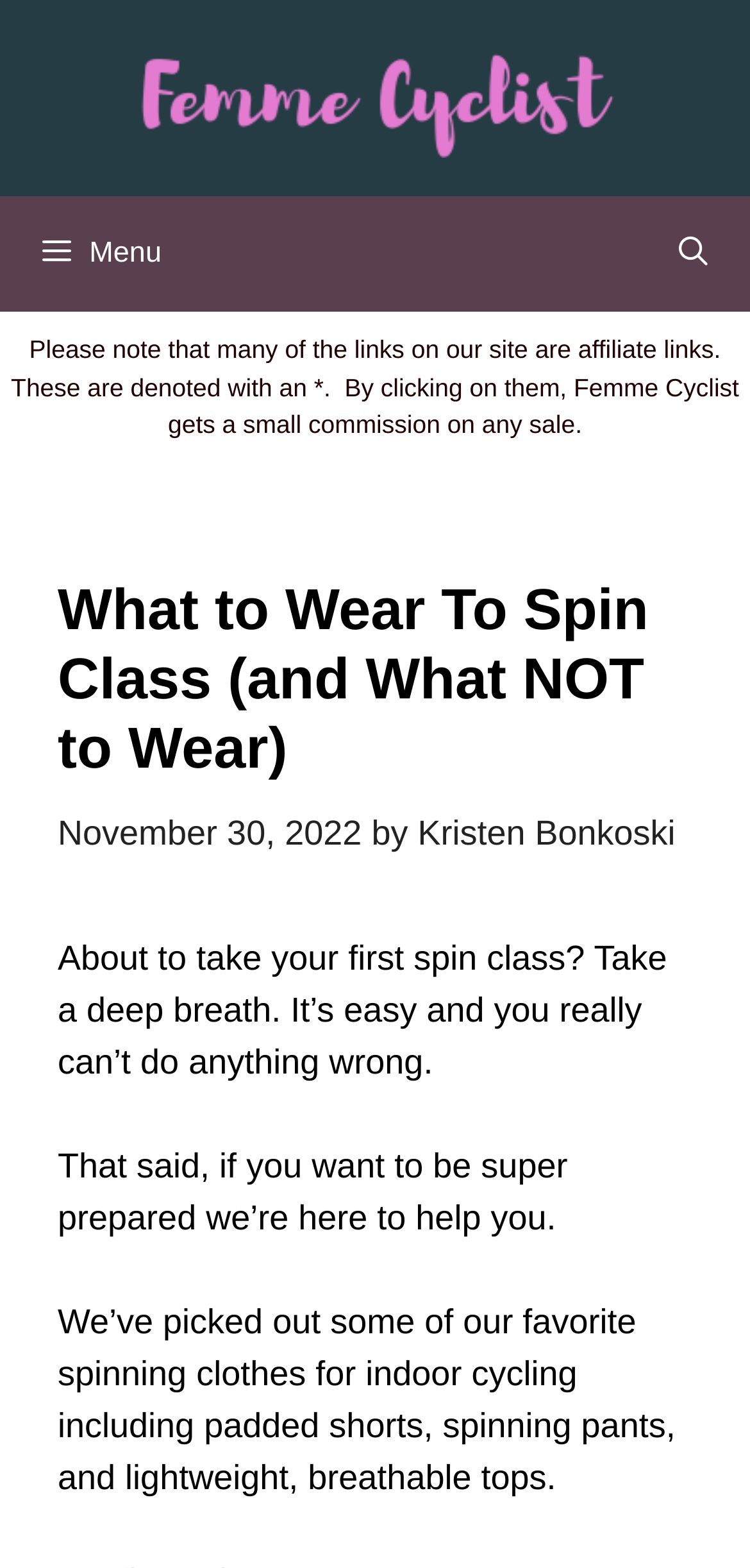What is the author's name of this article?
Please answer the question as detailed as possible.

The author's name can be found in the section below the main heading, where it says 'by Kristen Bonkoski'.